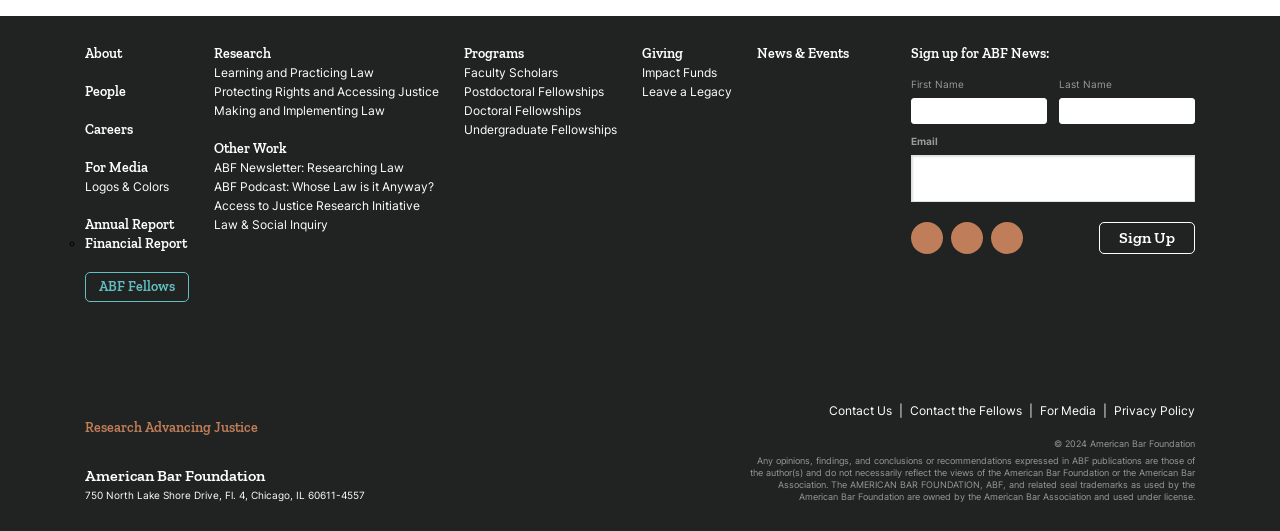Determine the bounding box coordinates of the section I need to click to execute the following instruction: "Contact Us". Provide the coordinates as four float numbers between 0 and 1, i.e., [left, top, right, bottom].

[0.648, 0.759, 0.697, 0.787]